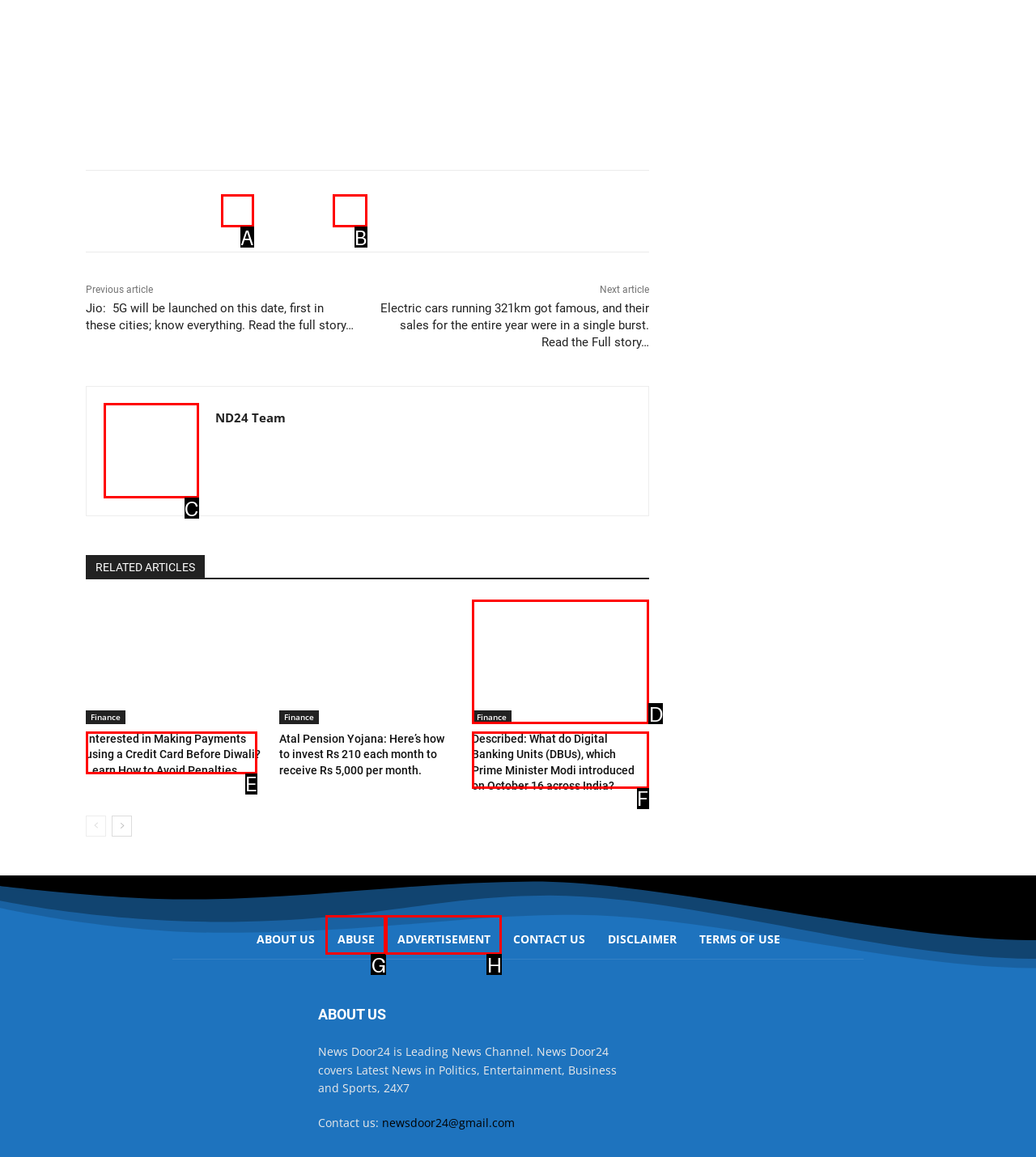Which HTML element fits the description: parent_node: ND24 Team title="ND24 Team"? Respond with the letter of the appropriate option directly.

C